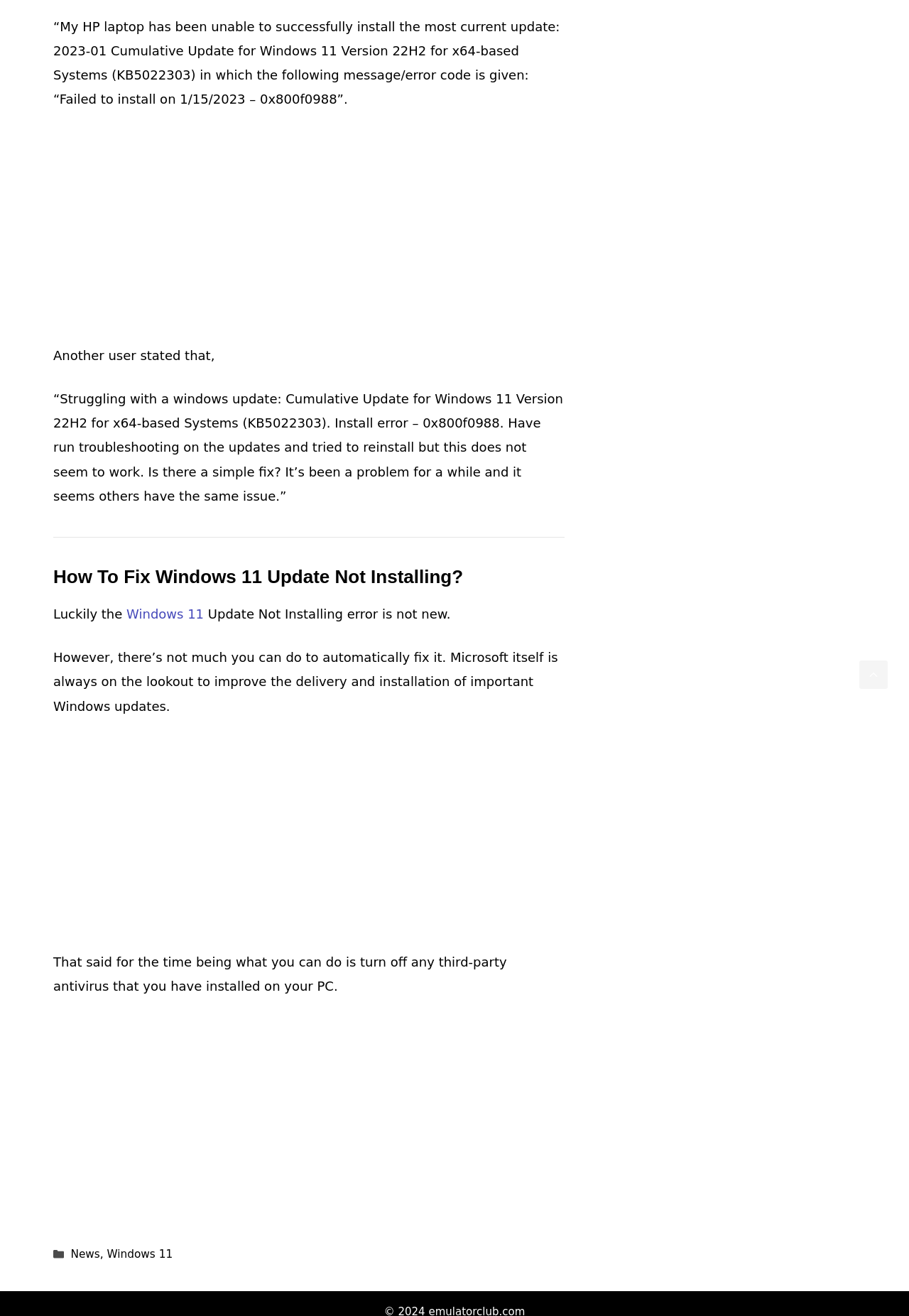Give a one-word or phrase response to the following question: What is the category of the article?

News, Windows 11